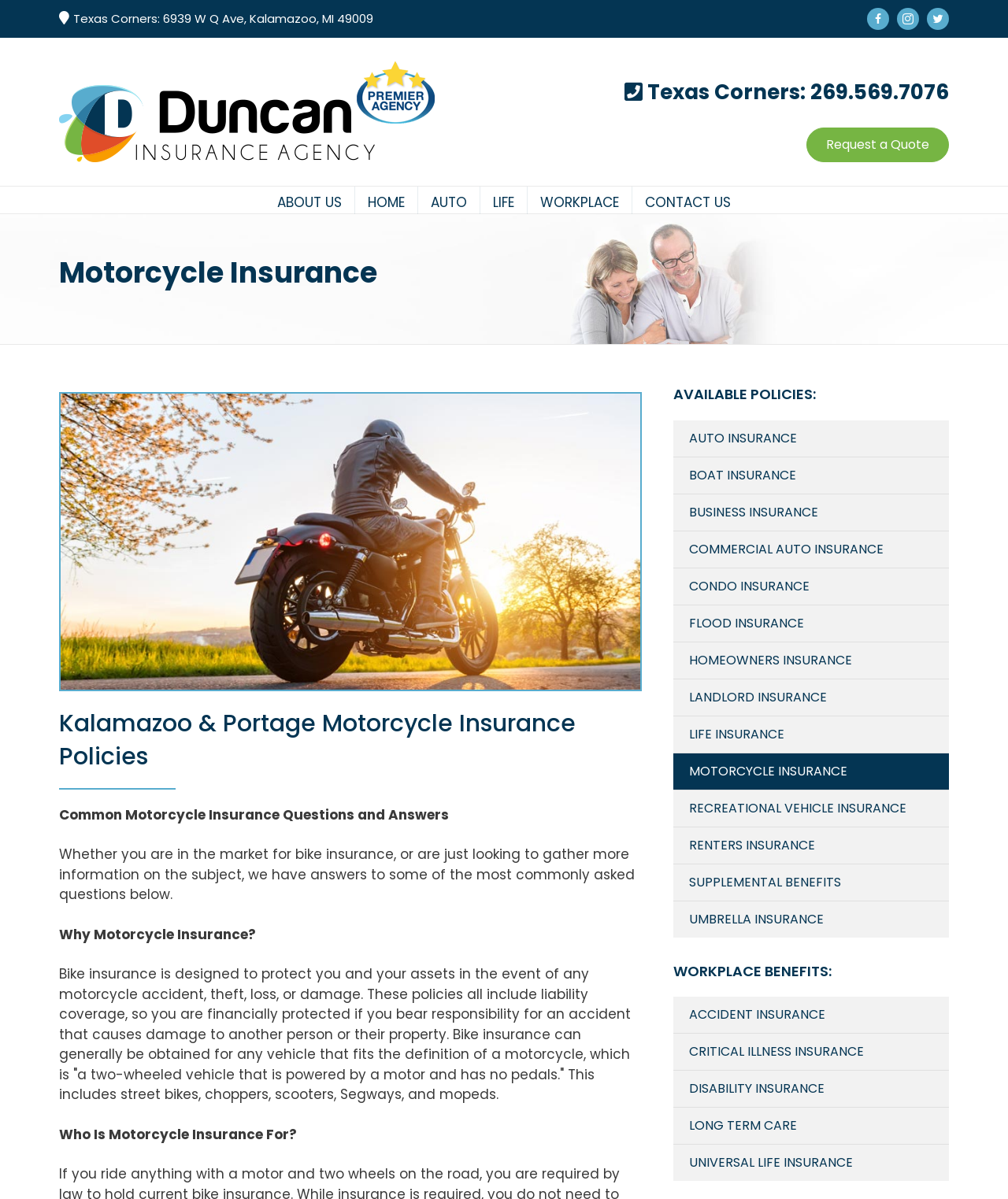Provide a brief response to the question below using a single word or phrase: 
What is the purpose of motorcycle insurance?

To protect you and your assets